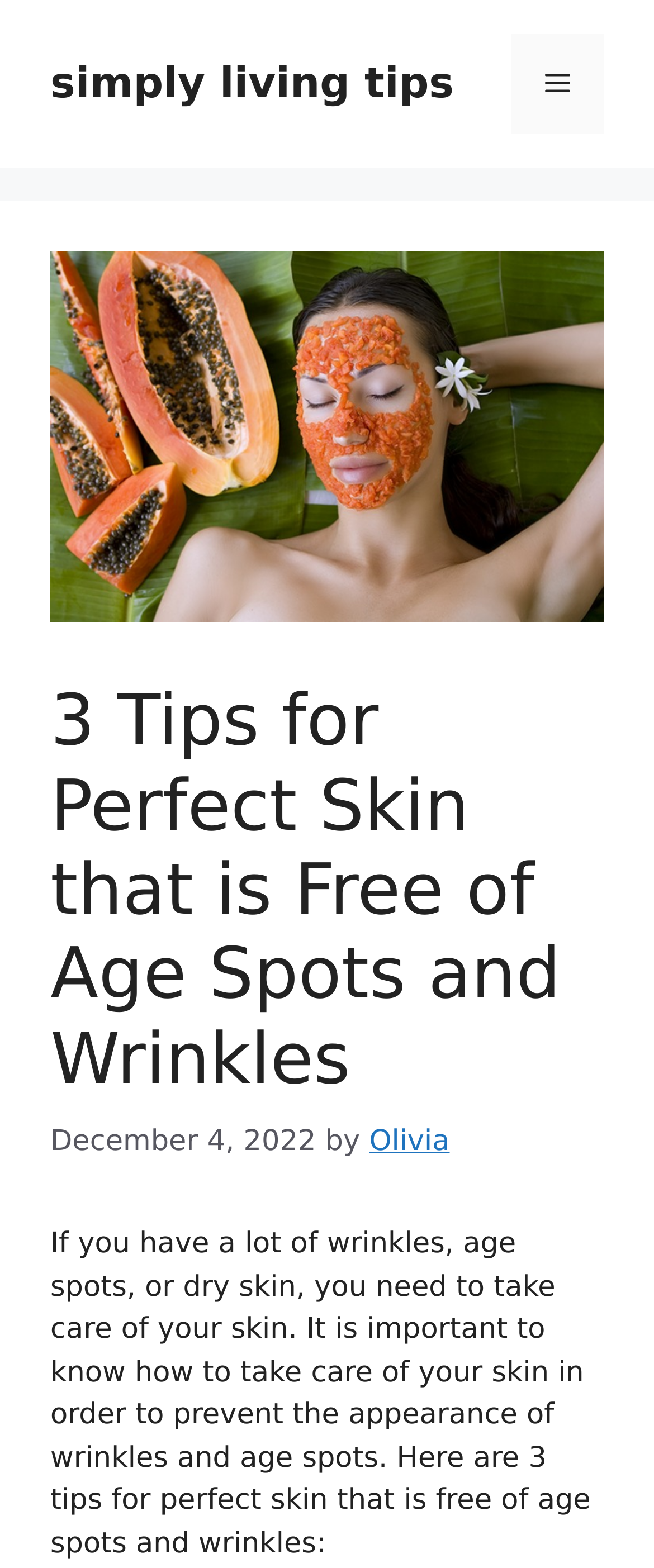Create a full and detailed caption for the entire webpage.

The webpage is about skincare, specifically providing tips for achieving perfect skin free of age spots and wrinkles. At the top of the page, there is a banner with the site's name, accompanied by a link to "simply living tips" and a navigation menu toggle button on the right side. Below the banner, there is a large image of papaya juice, which is likely related to the skincare topic.

The main content area is headed by a title "3 Tips for Perfect Skin that is Free of Age Spots and Wrinkles", followed by a timestamp "December 4, 2022" and the author's name "Olivia". The main text area provides an introduction to the importance of skincare, stating that taking care of one's skin is crucial to preventing wrinkles and age spots. The text then promises to provide three tips for achieving perfect skin.

The image of papaya juice is positioned above the main content area, taking up a significant portion of the page. The navigation menu toggle button is located at the top right corner, and the site's name and link to "simply living tips" are at the top left corner.